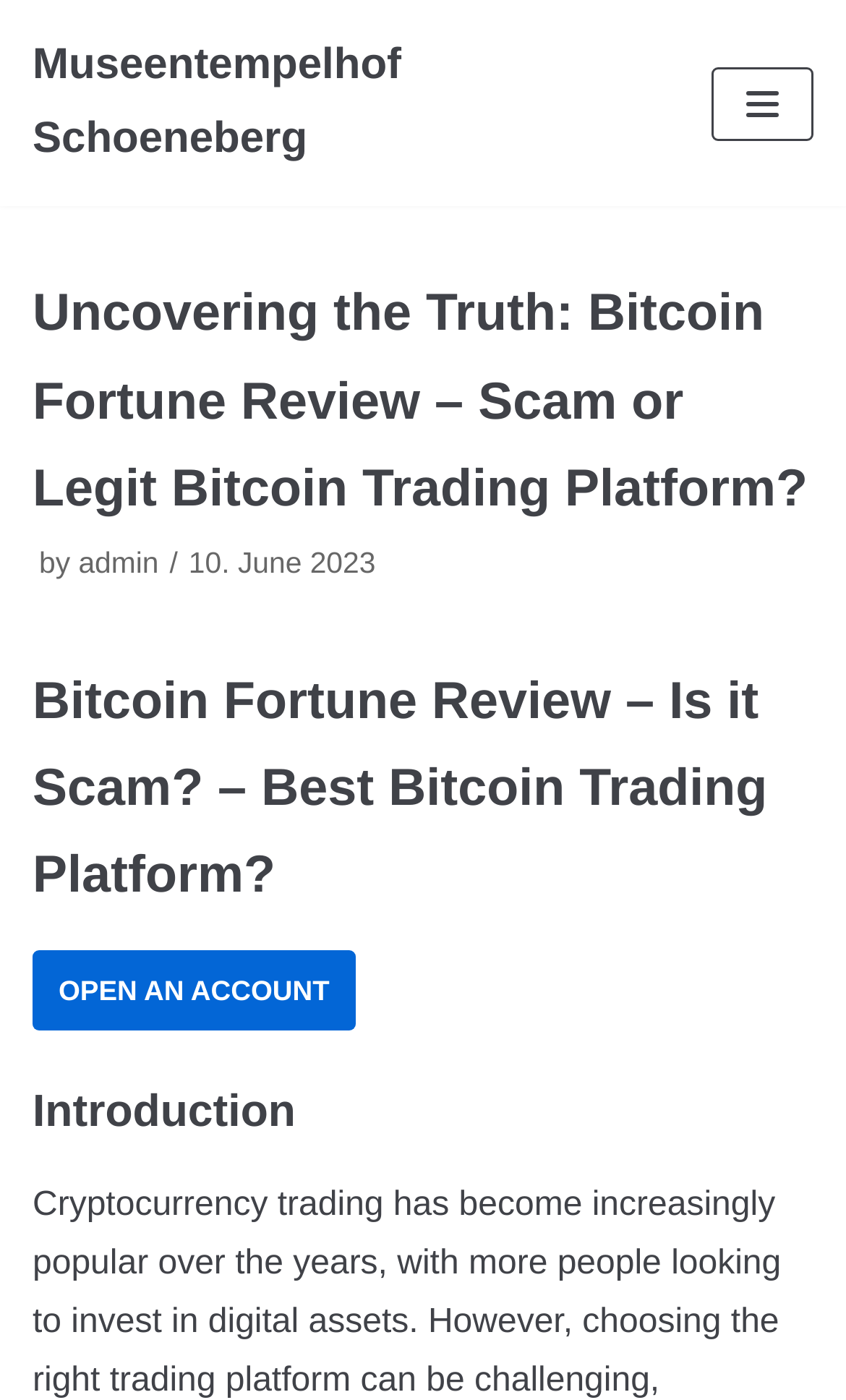Locate the bounding box coordinates for the element described below: "Toggle Navigation". The coordinates must be four float values between 0 and 1, formatted as [left, top, right, bottom].

[0.841, 0.048, 0.961, 0.1]